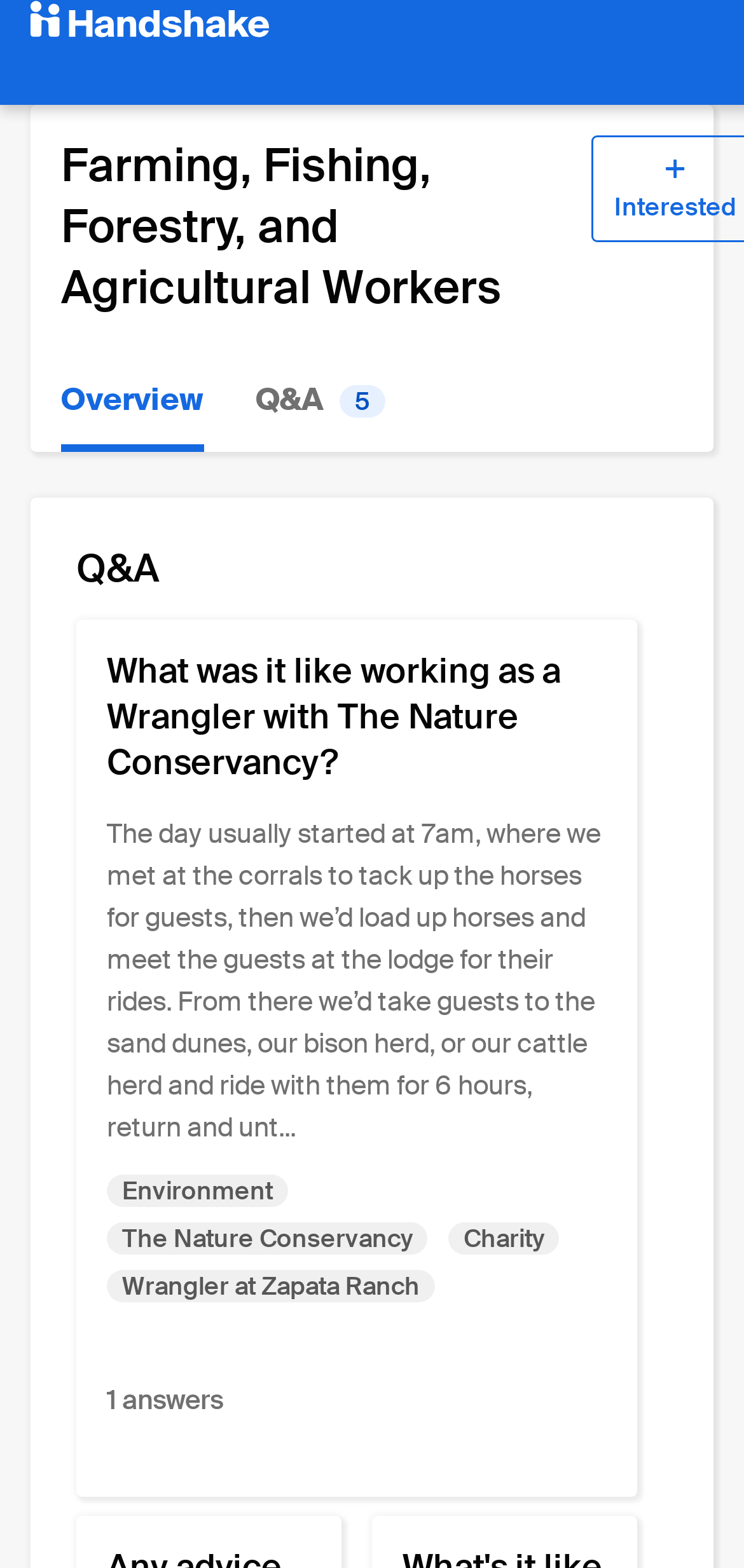Give the bounding box coordinates for this UI element: "Q&A 5". The coordinates should be four float numbers between 0 and 1, arranged as [left, top, right, bottom].

[0.344, 0.222, 0.518, 0.288]